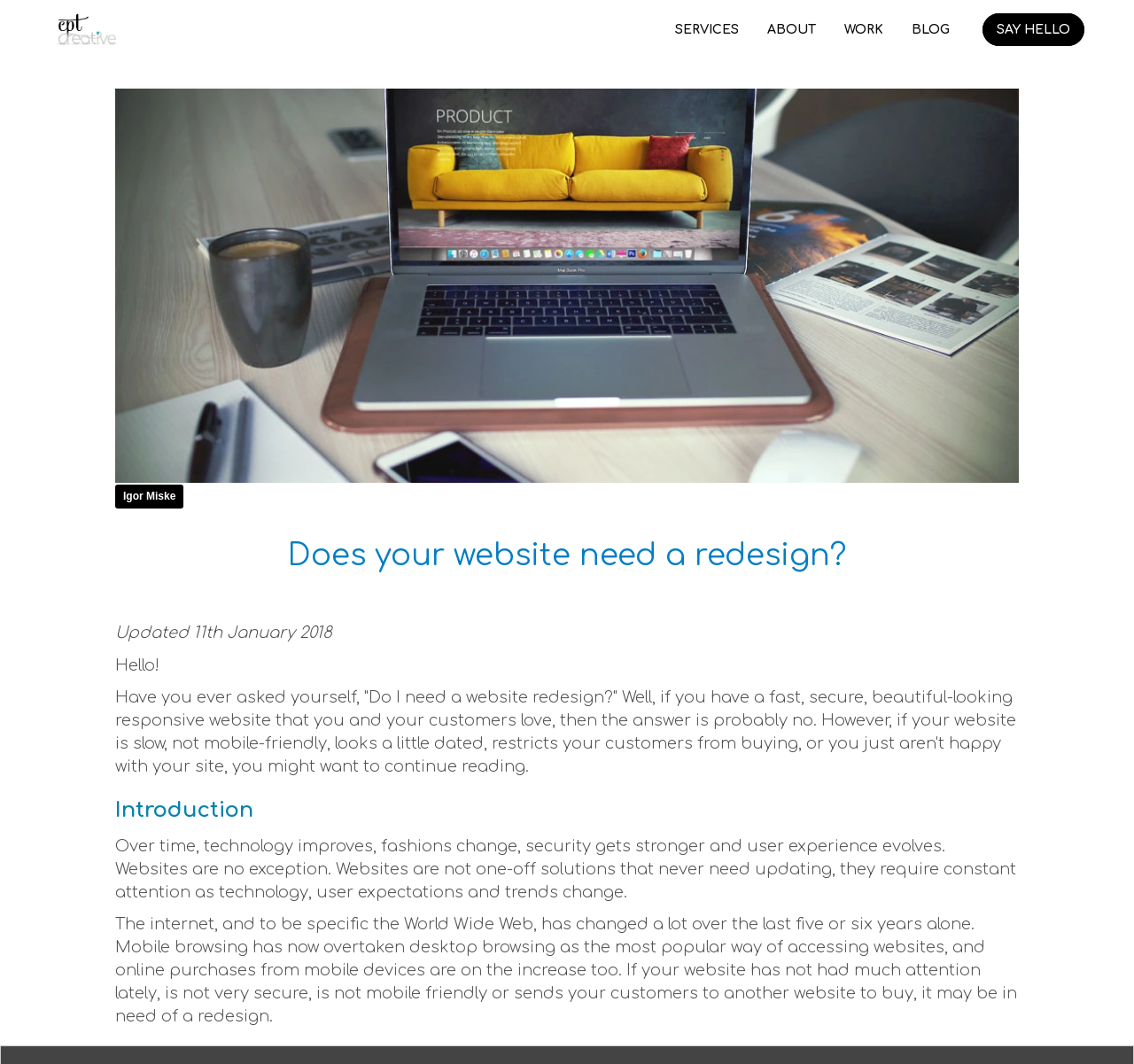Predict the bounding box of the UI element based on this description: "Say Hello".

[0.856, 0.014, 0.963, 0.042]